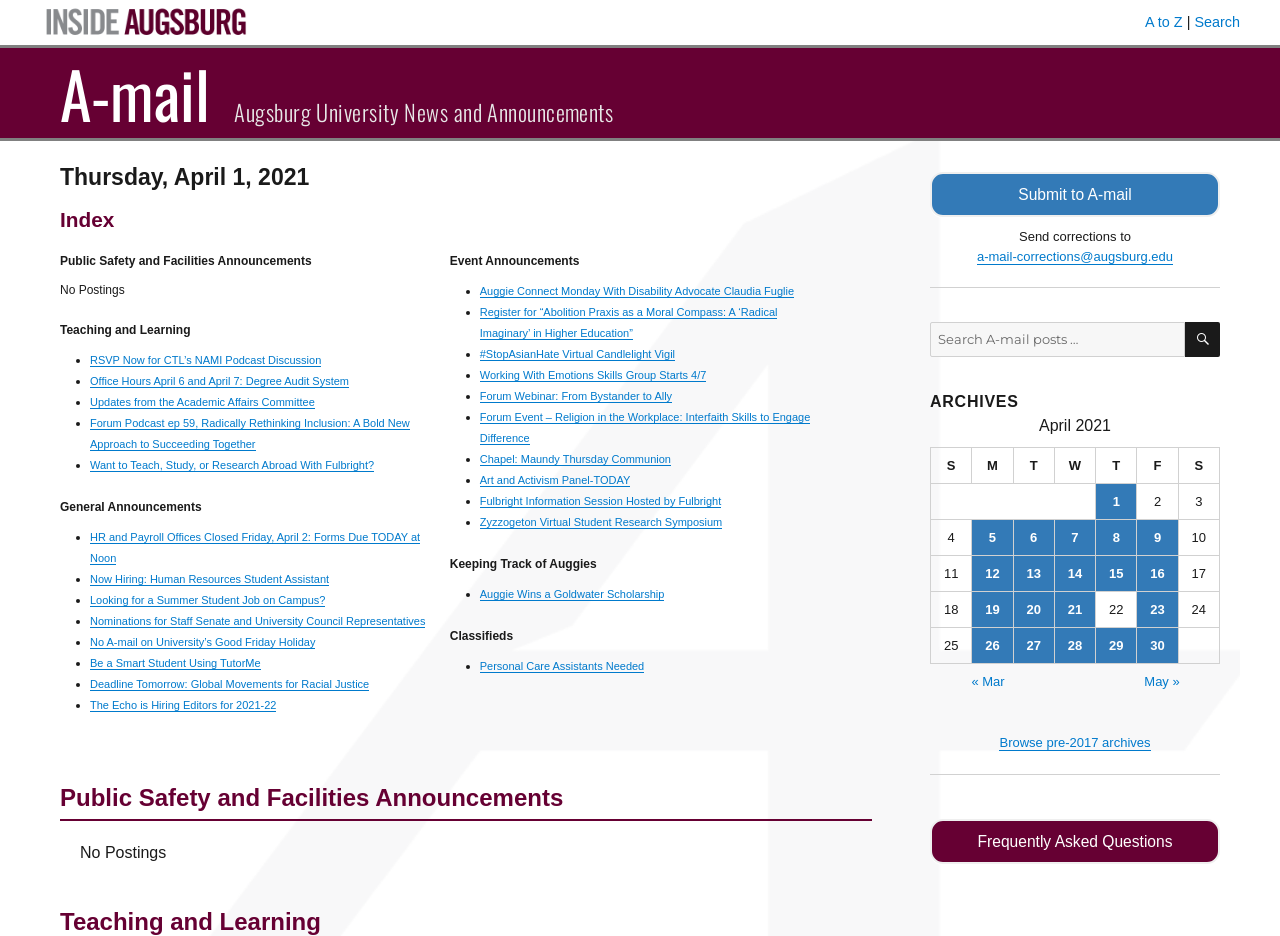Identify the bounding box coordinates of the element to click to follow this instruction: 'Submit to A-mail'. Ensure the coordinates are four float values between 0 and 1, provided as [left, top, right, bottom].

[0.727, 0.183, 0.953, 0.232]